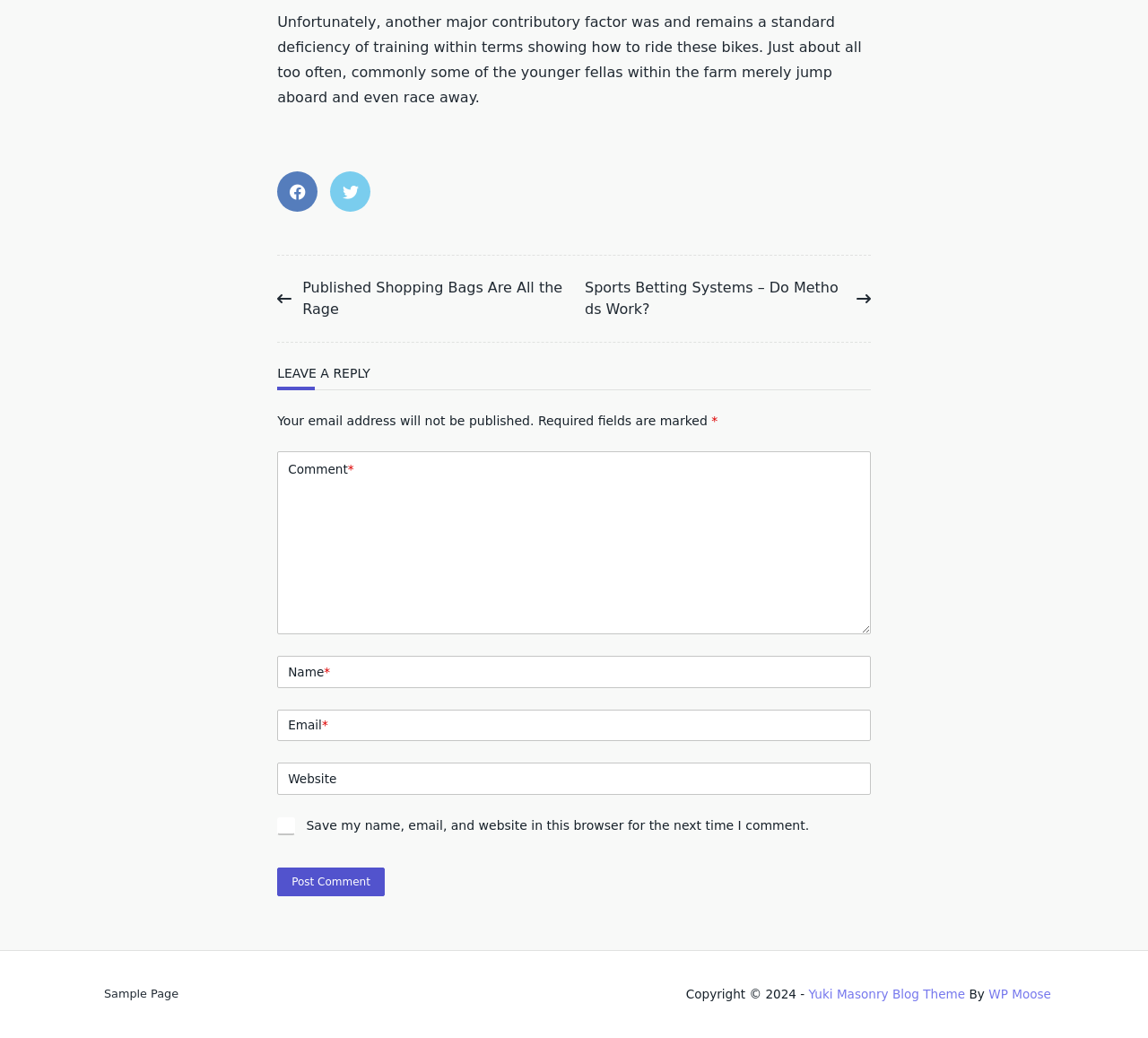Use a single word or phrase to answer the following:
What is the function of the 'Post Comment' button?

Submit comment